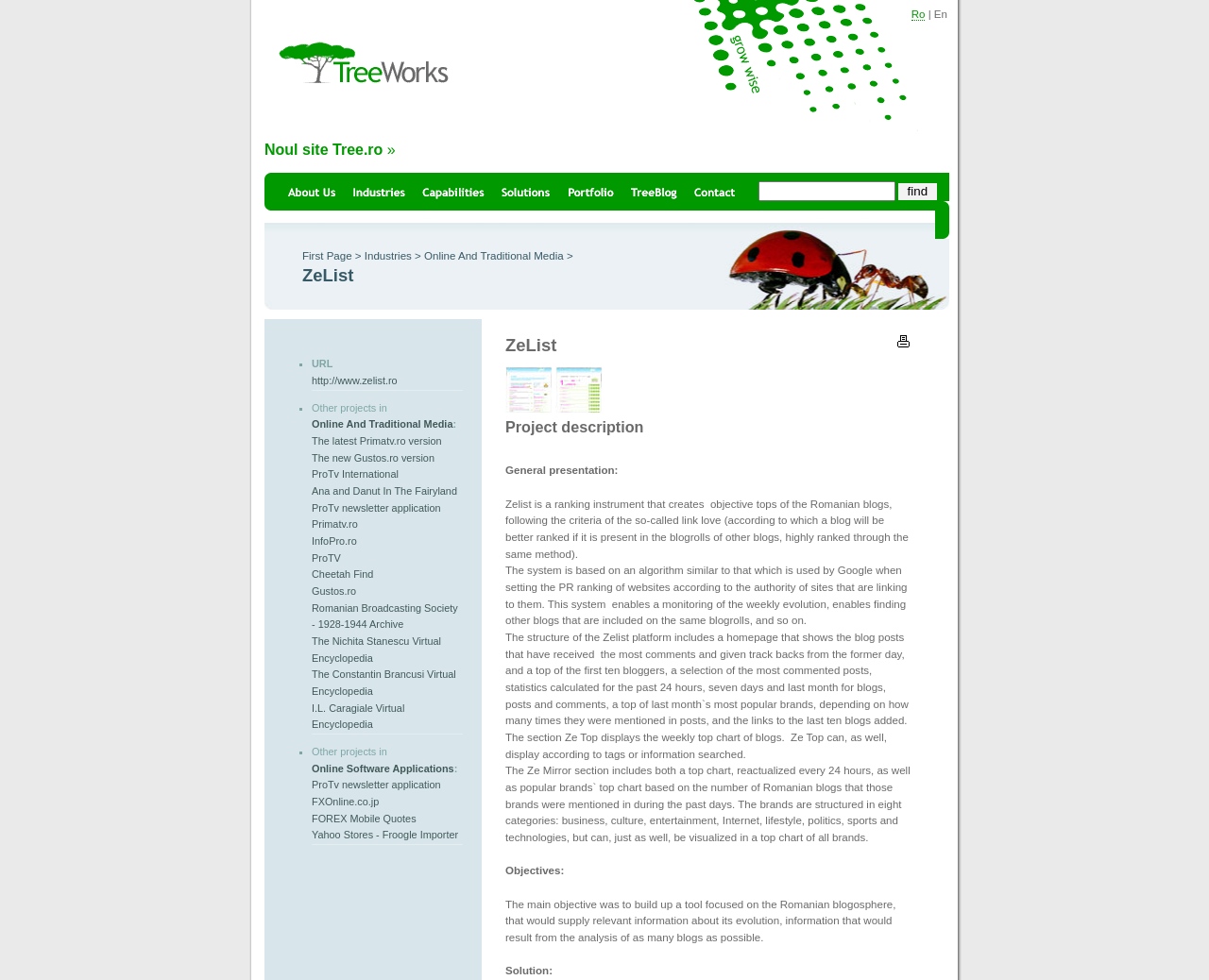Find the bounding box coordinates for the HTML element described as: "The Constantin Brancusi Virtual Encyclopedia". The coordinates should consist of four float values between 0 and 1, i.e., [left, top, right, bottom].

[0.258, 0.682, 0.377, 0.711]